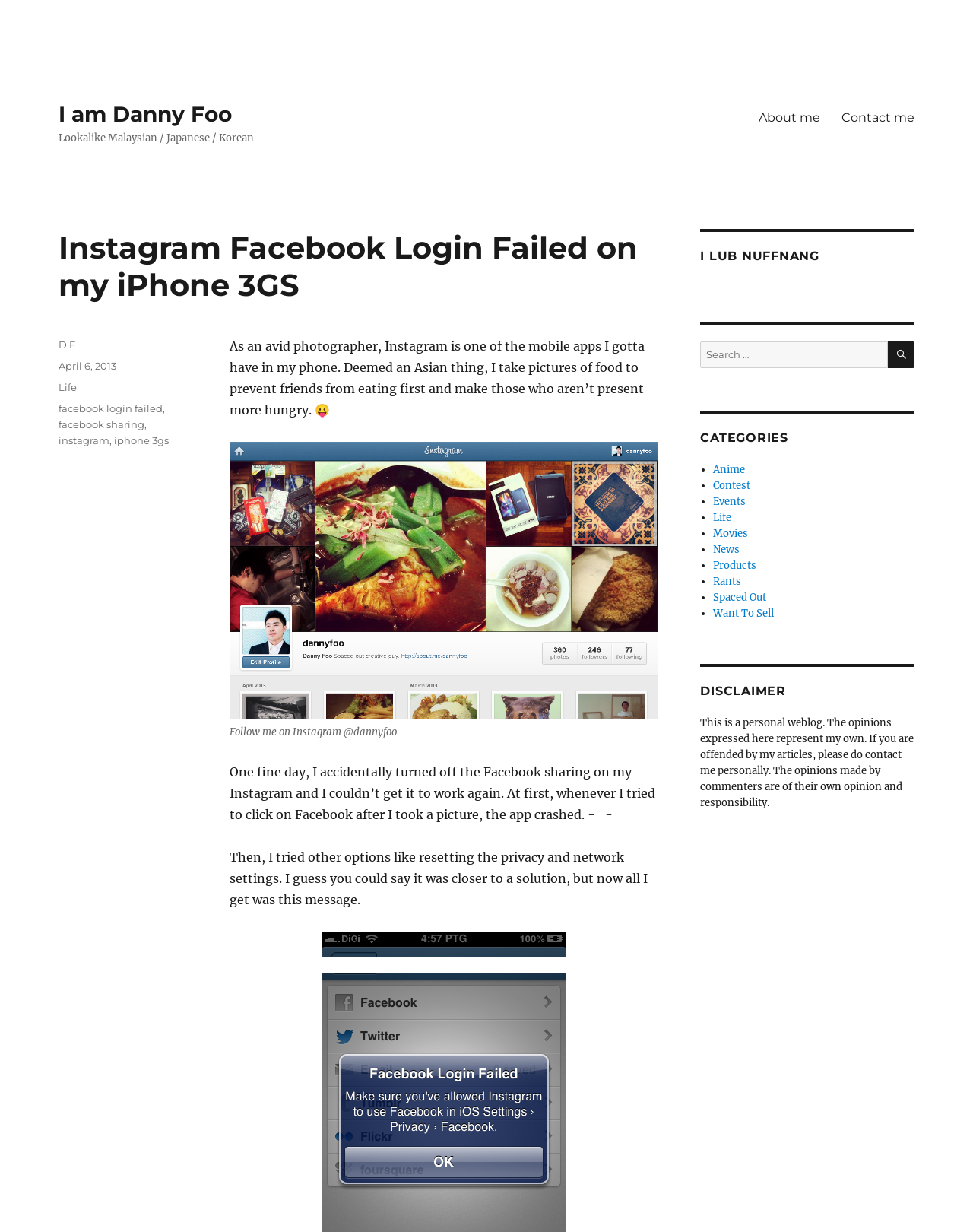Provide a thorough description of the webpage's content and layout.

This webpage is a personal blog post titled "Instagram Facebook Login Failed on my iPhone 3GS" by Danny Foo. At the top left, there is a link to the author's name, "I am Danny Foo", and a description "Lookalike Malaysian / Japanese / Korean". On the top right, there is a primary menu with links to "About me" and "Contact me".

Below the title, there is a header section with a brief introduction to the author's experience with Instagram, mentioning that he takes pictures of food to prevent friends from eating first and making those who aren't present more hungry.

The main content of the post is divided into several paragraphs, with a figure in between, which is an image with a caption "Follow me on Instagram @dannyfoo". The text describes the author's issue with Facebook sharing on his Instagram and his attempts to resolve the problem.

At the bottom left, there is a footer section with information about the author, the post's date, categories, and tags. There are also links to related categories and tags.

On the right side of the page, there is a complementary section with several headings, including "I LUB NUFFNANG", "CATEGORIES", and "DISCLAIMER". The "CATEGORIES" section lists various categories, such as "Anime", "Contest", "Events", and more, with links to each category. The "DISCLAIMER" section provides a statement about the personal nature of the weblog and the responsibility of commenters' opinions. There is also a search box with a button to search for specific content on the site.